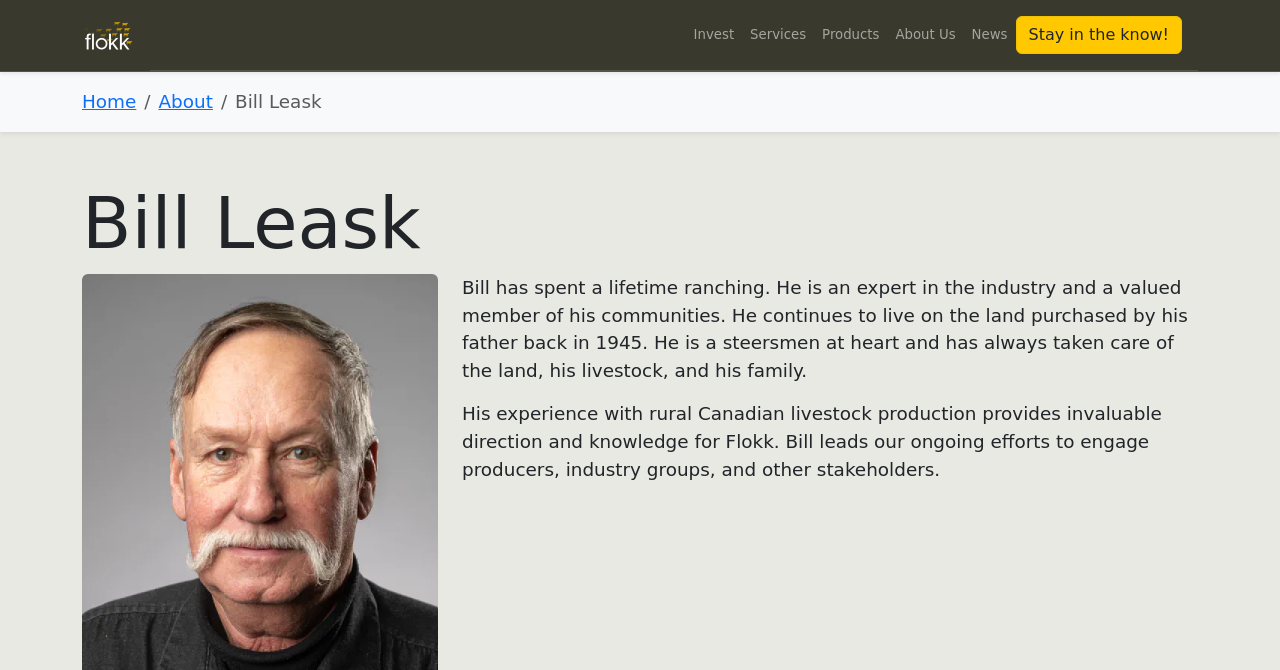What is the topic of the text in the middle of the webpage?
Please ensure your answer is as detailed and informative as possible.

I determined the answer by reading the static text elements in the middle of the webpage, which describe Bill Leask's experience with rural Canadian livestock production, indicating that the topic is related to ranching.